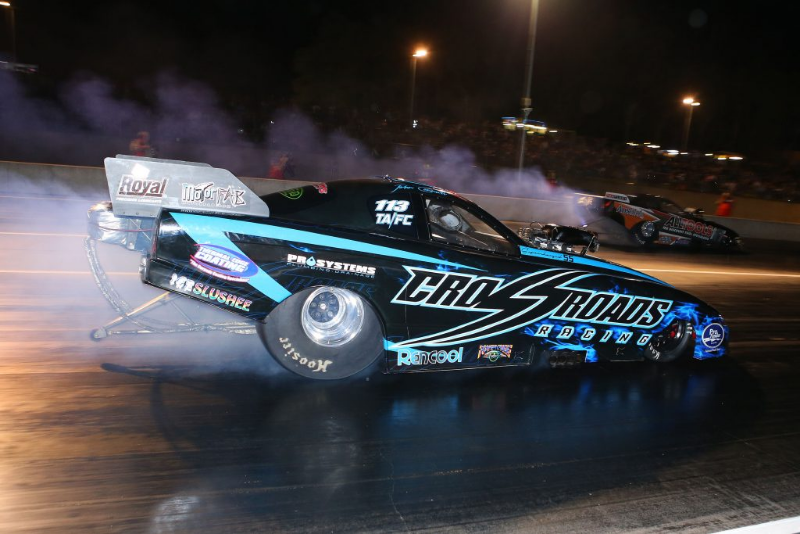Generate a detailed narrative of the image.

The image captures a high-octane moment at the drag racing scene, showcasing a striking Top Alcohol Funny Car from Crossroads Racing. The car, adorned in vibrant blue and black, is seen as it accelerates down the drag strip, leaving a trail of smoke in its wake. The sleek aerodynamic design is accentuated by its prominent racing number "113" on the window and sponsor logos that adorn the body. In the background, other race cars can be glimpsed, highlighting the competitive atmosphere of the event. The glowing lights from the track illuminate the scene, underscoring the thrill and intensity of drag racing. This image epitomizes the excitement of motorsport, where speed and precision collide in a battle for dominance.